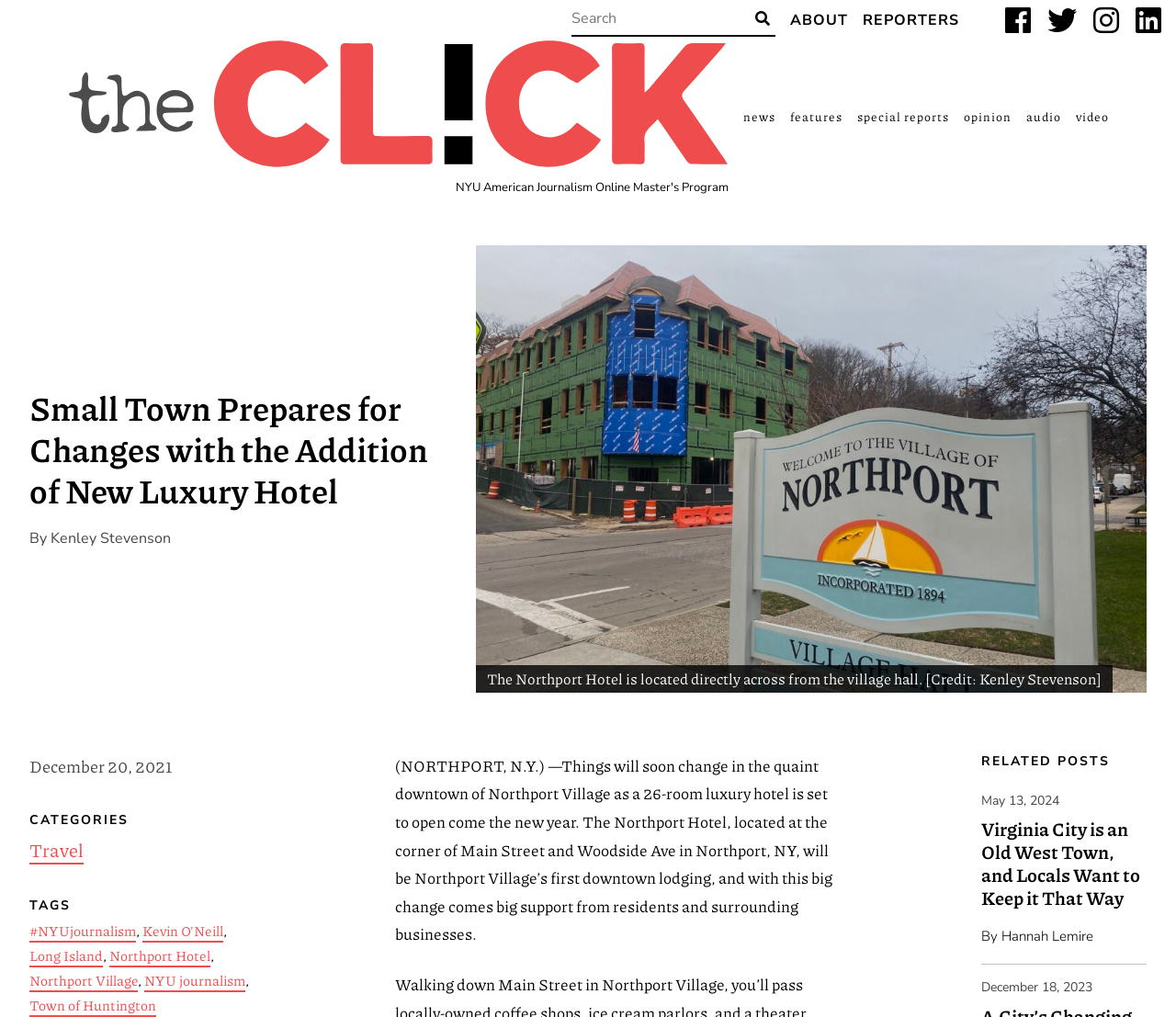What is the category of the article?
Can you offer a detailed and complete answer to this question?

I found the answer by looking at the categories listed at the bottom of the article, which includes 'Travel'.